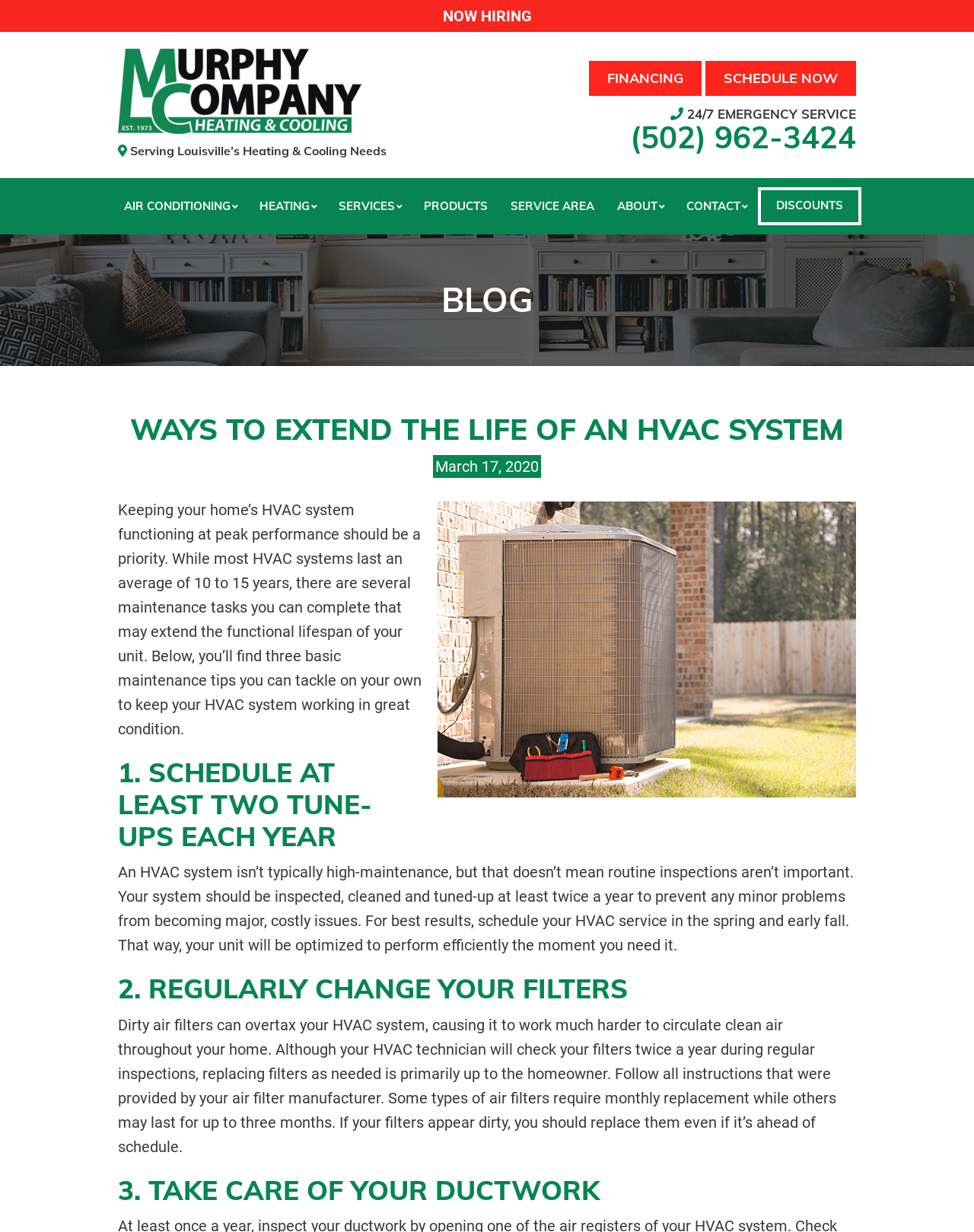What is the topic of the blog post?
Based on the image, please offer an in-depth response to the question.

The blog post is about ways to extend the life of an HVAC system, and it provides three basic maintenance tips to keep the system working in great condition.